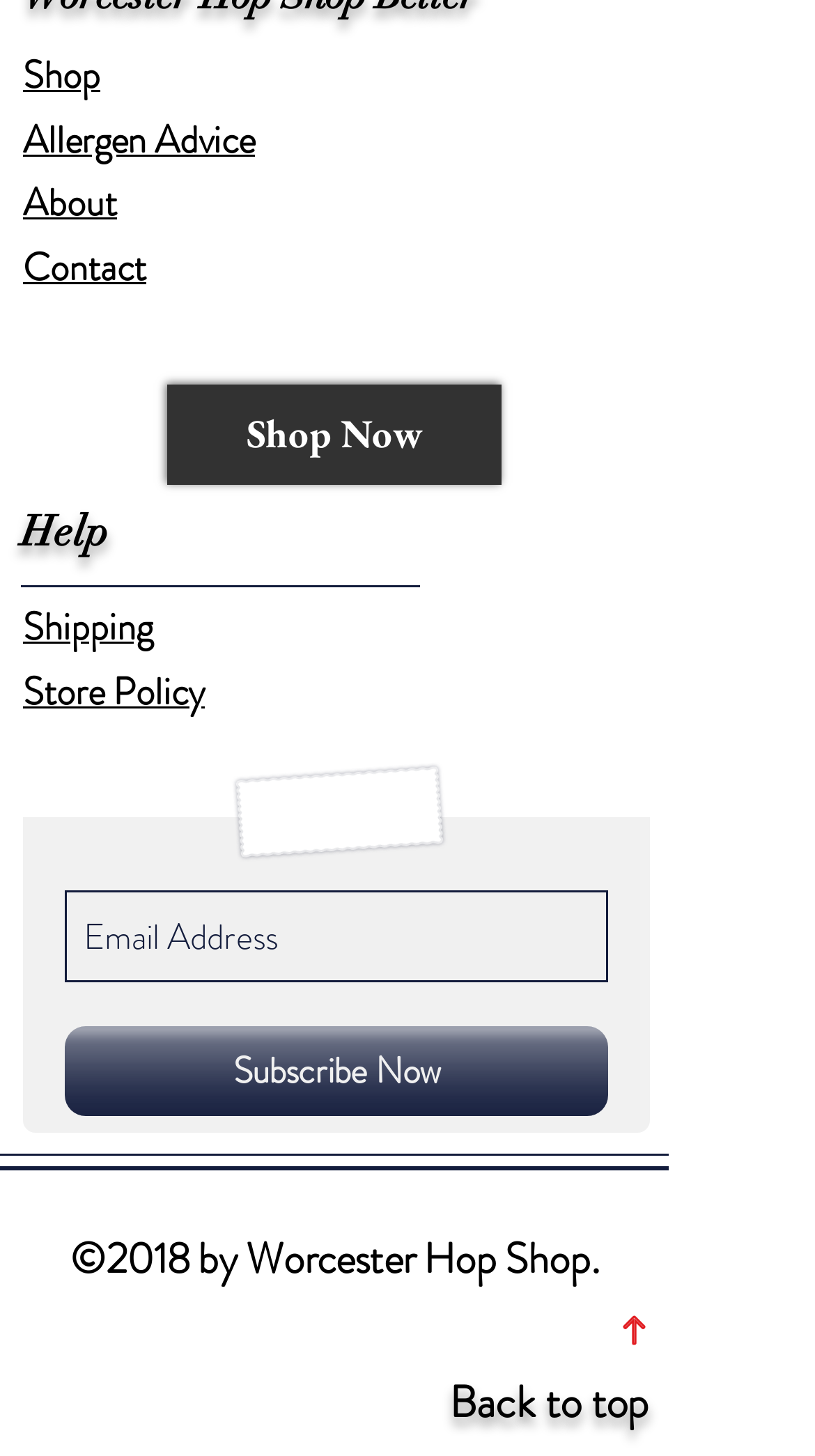Give a concise answer of one word or phrase to the question: 
What is the text of the button in the slideshow region?

Subscribe Now